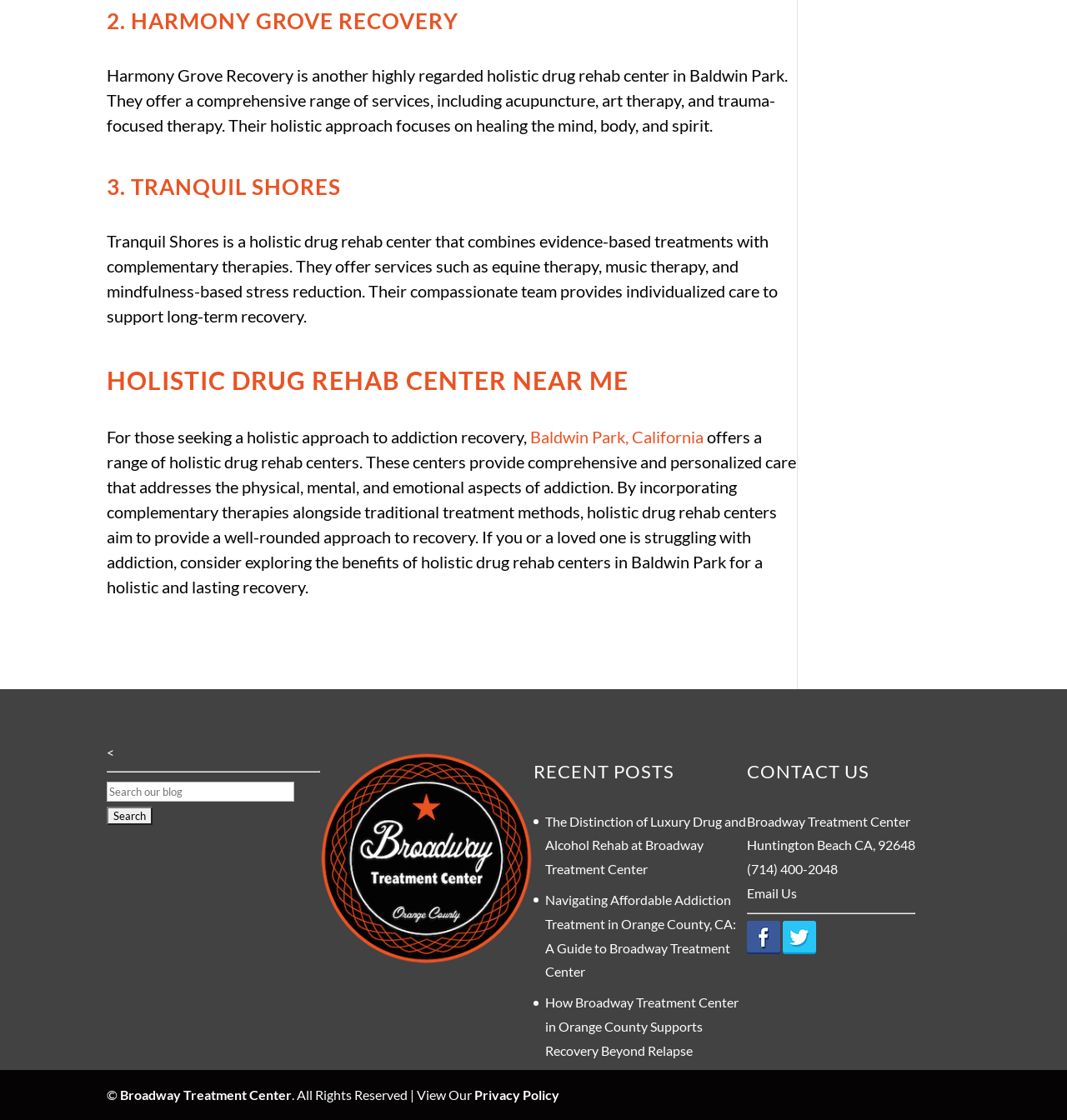Locate the bounding box coordinates of the clickable element to fulfill the following instruction: "View recent posts". Provide the coordinates as four float numbers between 0 and 1 in the format [left, top, right, bottom].

[0.5, 0.676, 0.7, 0.708]